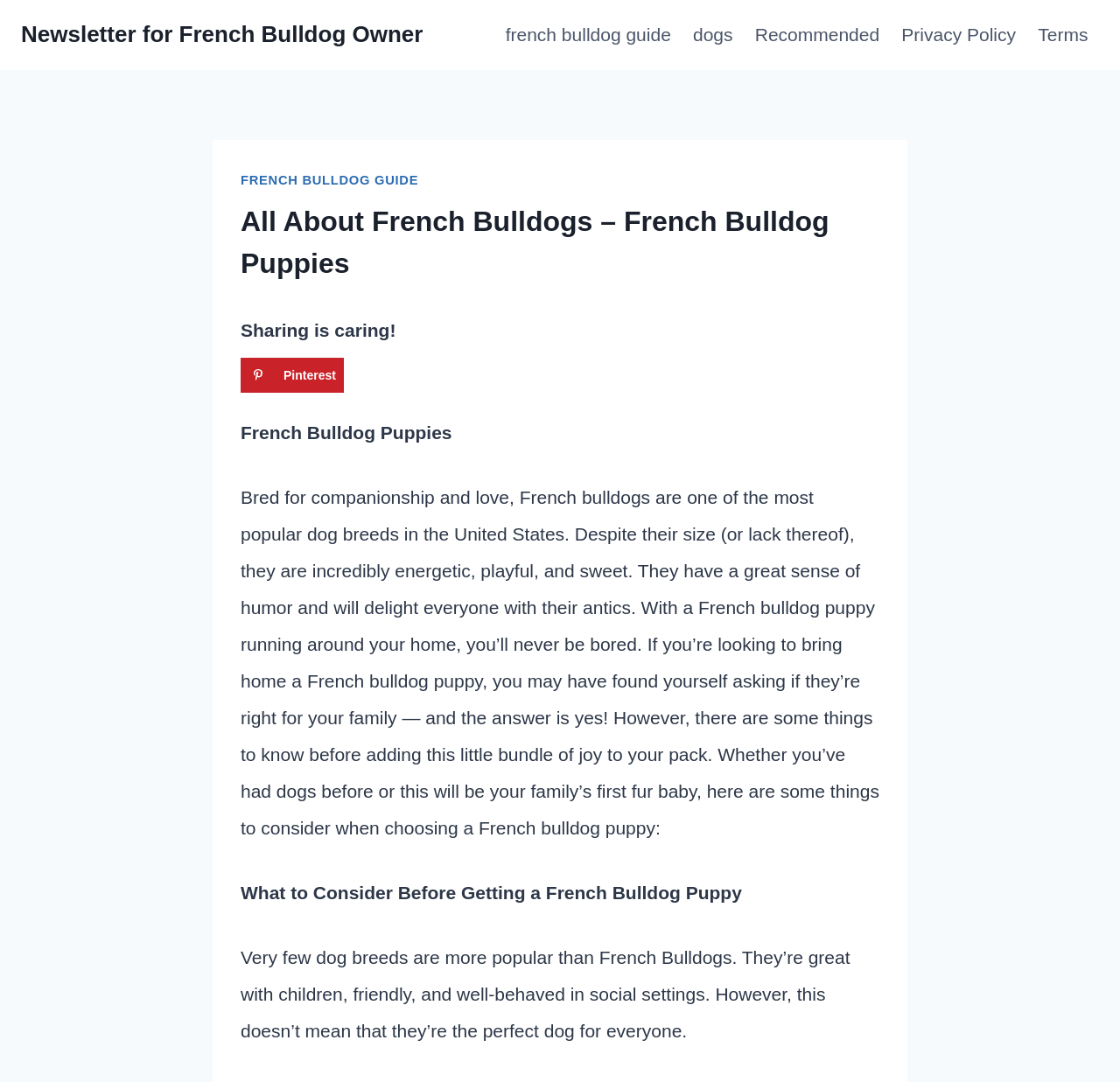With reference to the screenshot, provide a detailed response to the question below:
What is the purpose of the 'Save to Pinterest' button?

The 'Save to Pinterest' button is likely used to save the content of the webpage, possibly an image or article, to the user's Pinterest account. This allows users to easily share and save content they find interesting or useful.